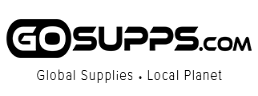Answer the question in one word or a short phrase:
What is the effect of the clean design and clear typography?

professional and accessible image